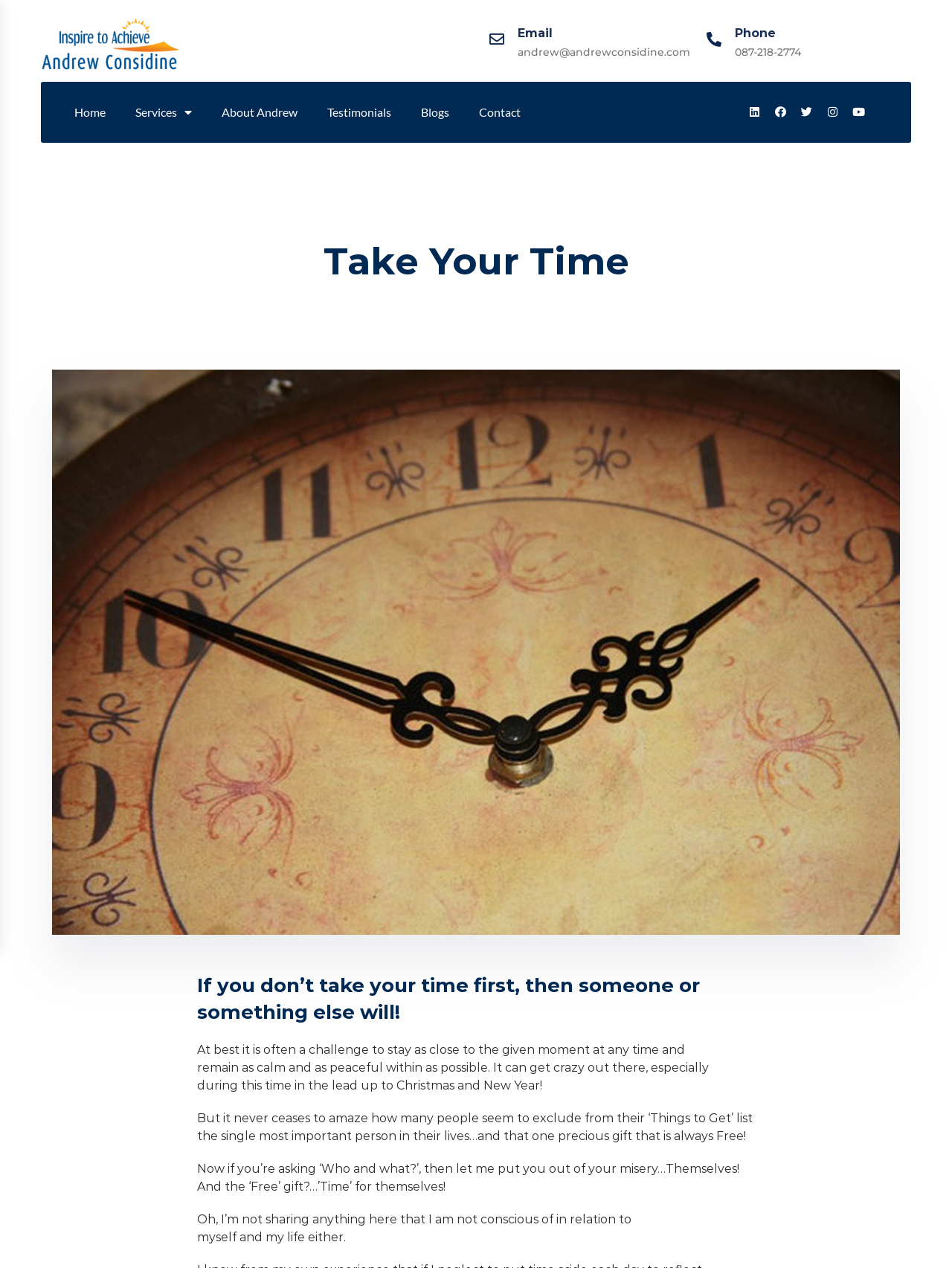Find and indicate the bounding box coordinates of the region you should select to follow the given instruction: "Click the 'Contact' link".

[0.488, 0.075, 0.562, 0.102]